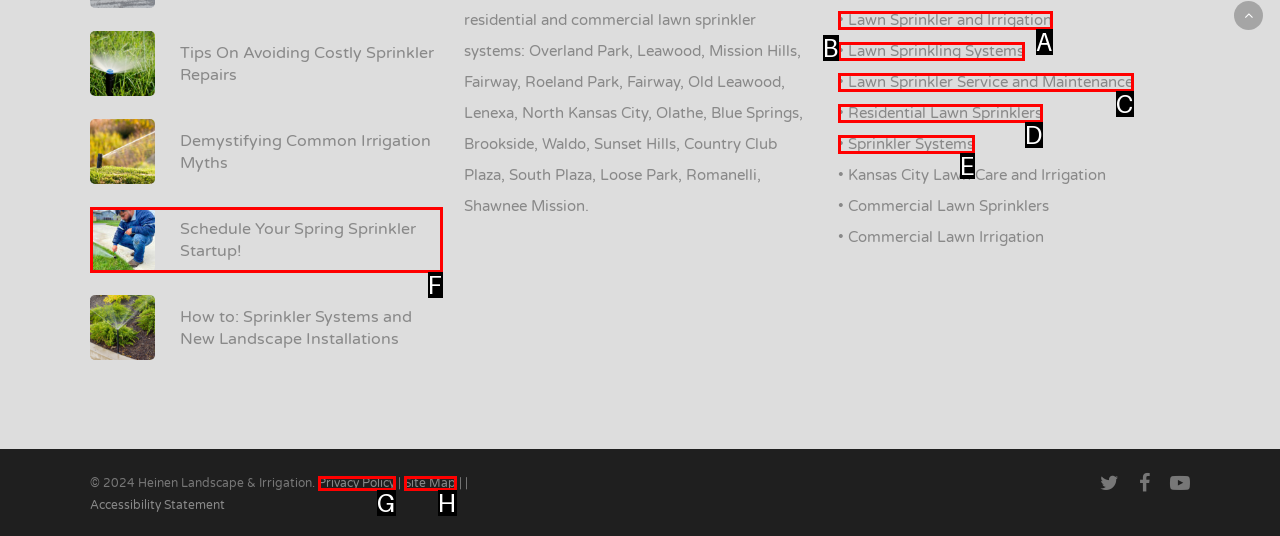Determine the option that aligns with this description: • Sprinkler Systems
Reply with the option's letter directly.

E